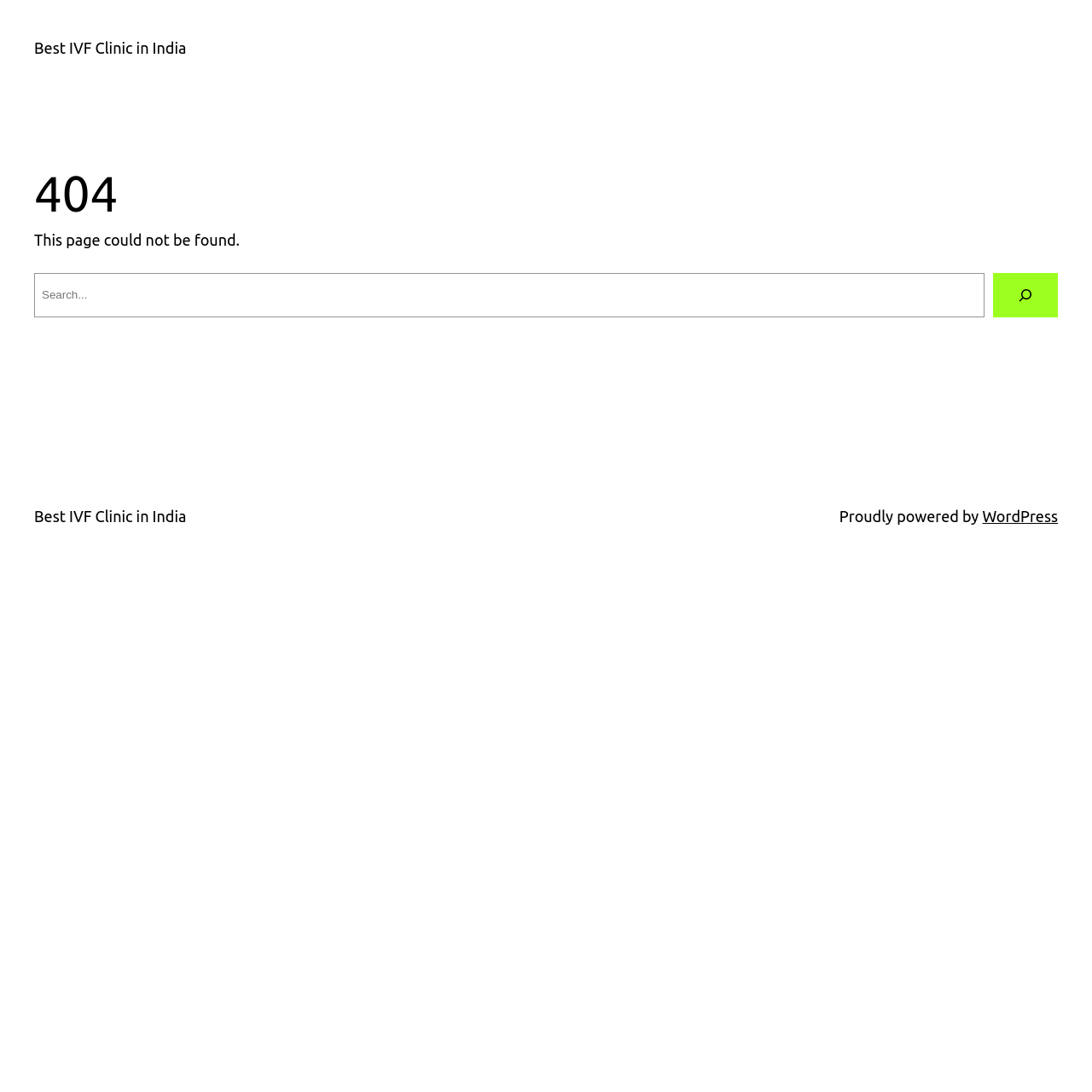What is the name of the content management system used by this website?
Using the information from the image, provide a comprehensive answer to the question.

I found the name of the content management system by looking at the link element with the text 'WordPress' which is a child of the contentinfo element.